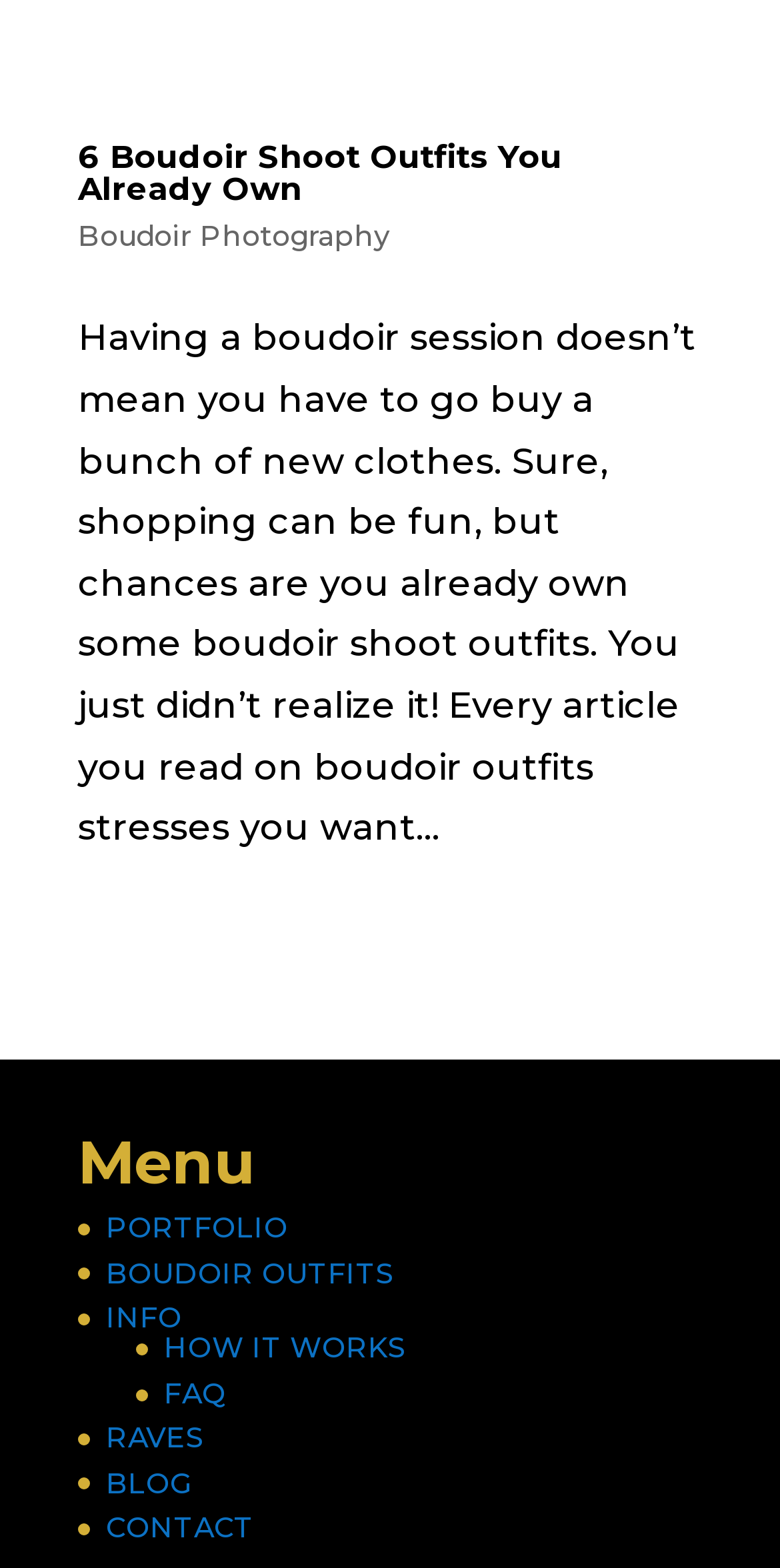Please determine the bounding box coordinates of the section I need to click to accomplish this instruction: "click on the link to read about boudoir photography".

[0.1, 0.139, 0.5, 0.162]